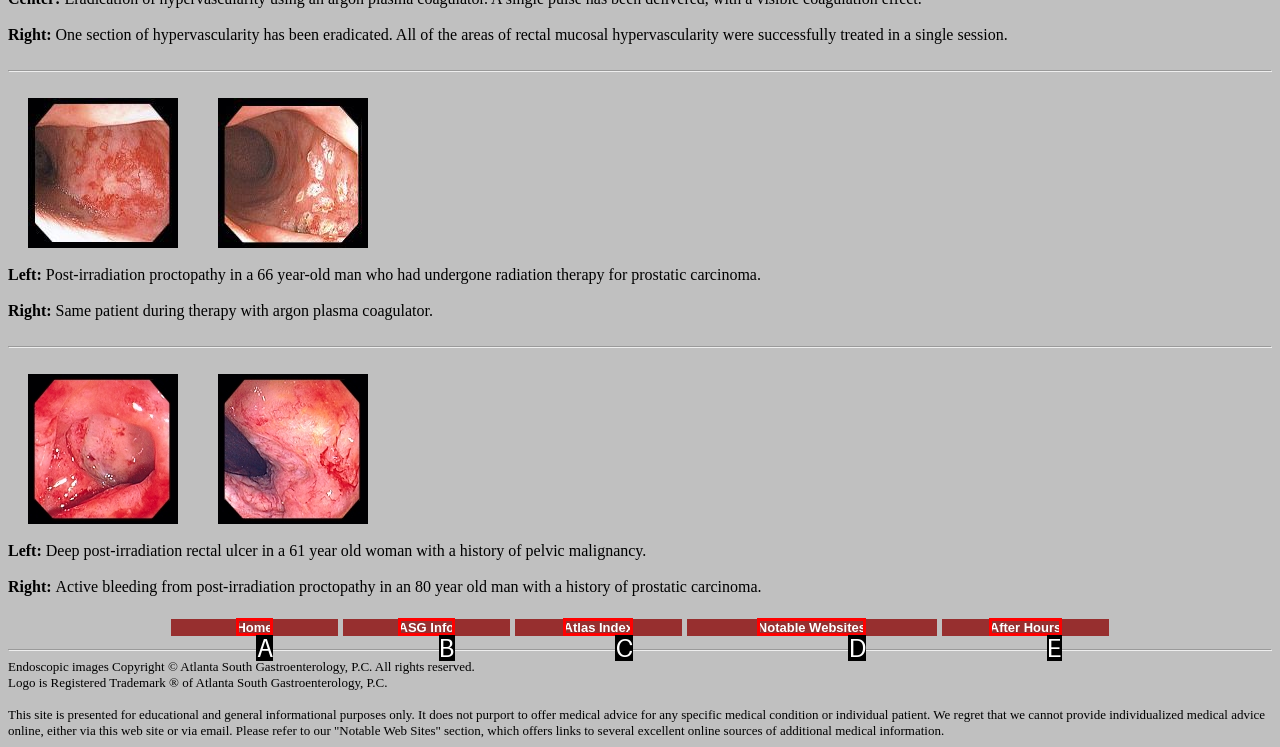Determine the HTML element that aligns with the description: Home
Answer by stating the letter of the appropriate option from the available choices.

A